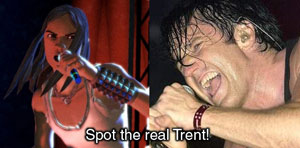Utilize the information from the image to answer the question in detail:
What is written at the bottom of the image?

The playful caption at the bottom of the image reads 'Spot the real Trent!', inviting viewers to discern the difference between the animated depiction and the live performance of Trent Reznor.